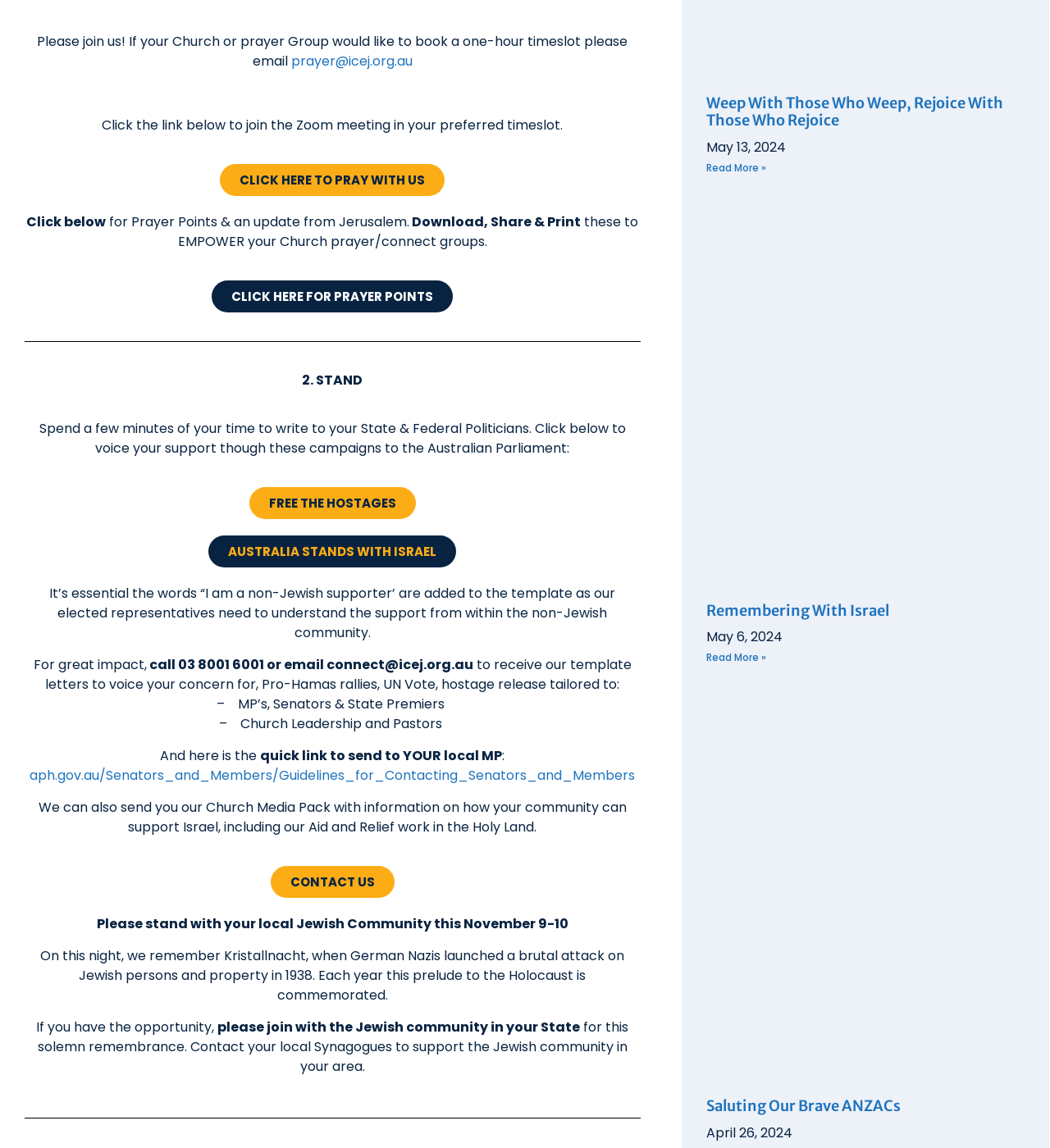What is the topic of the article with the image of barbed wire and hands?
Analyze the screenshot and provide a detailed answer to the question.

The image of barbed wire and hands is accompanied by the text 'Holocaust Remembrance Day' which suggests that the article is about this topic.